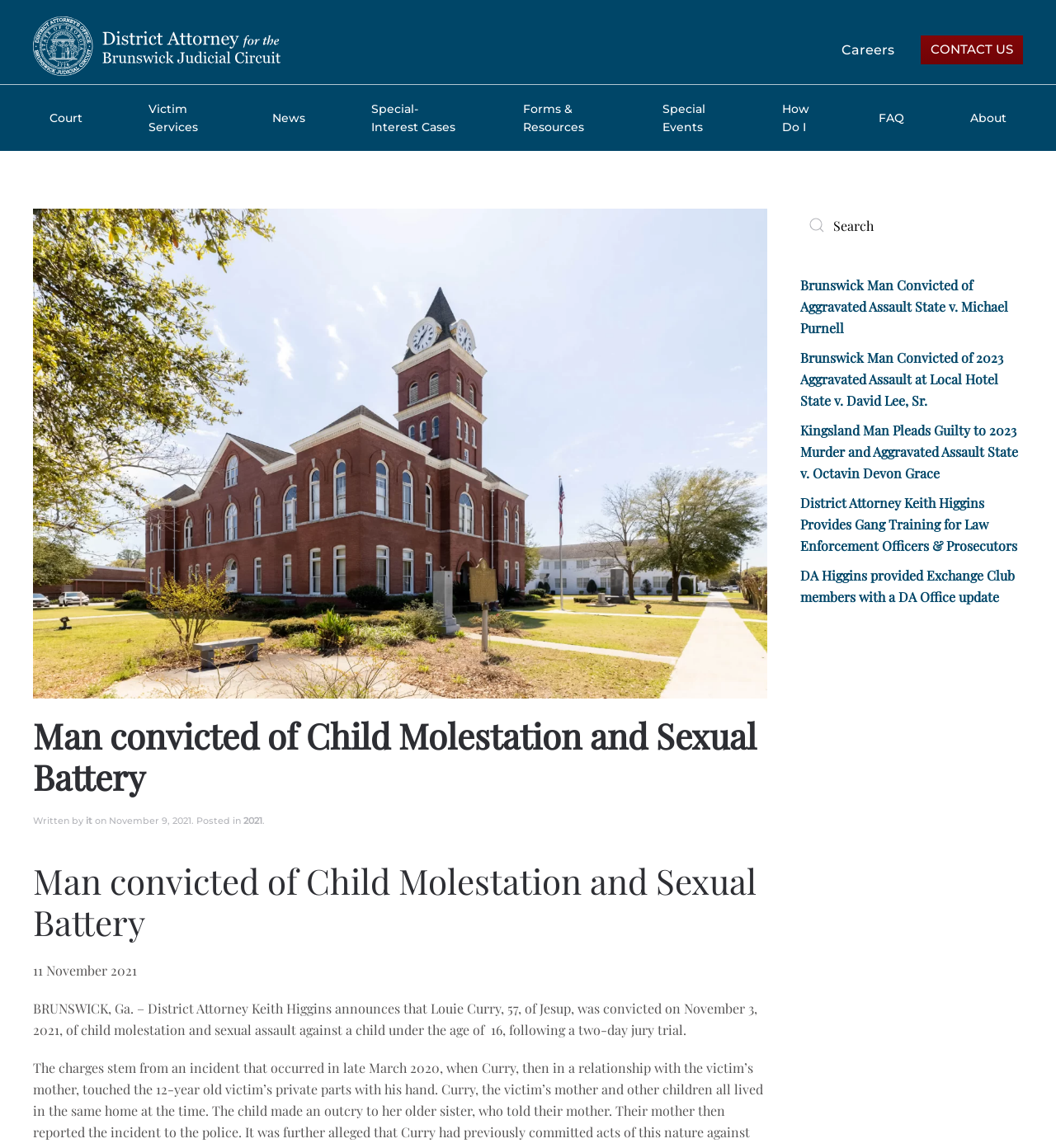Extract the primary heading text from the webpage.

Man convicted of Child Molestation and Sexual Battery